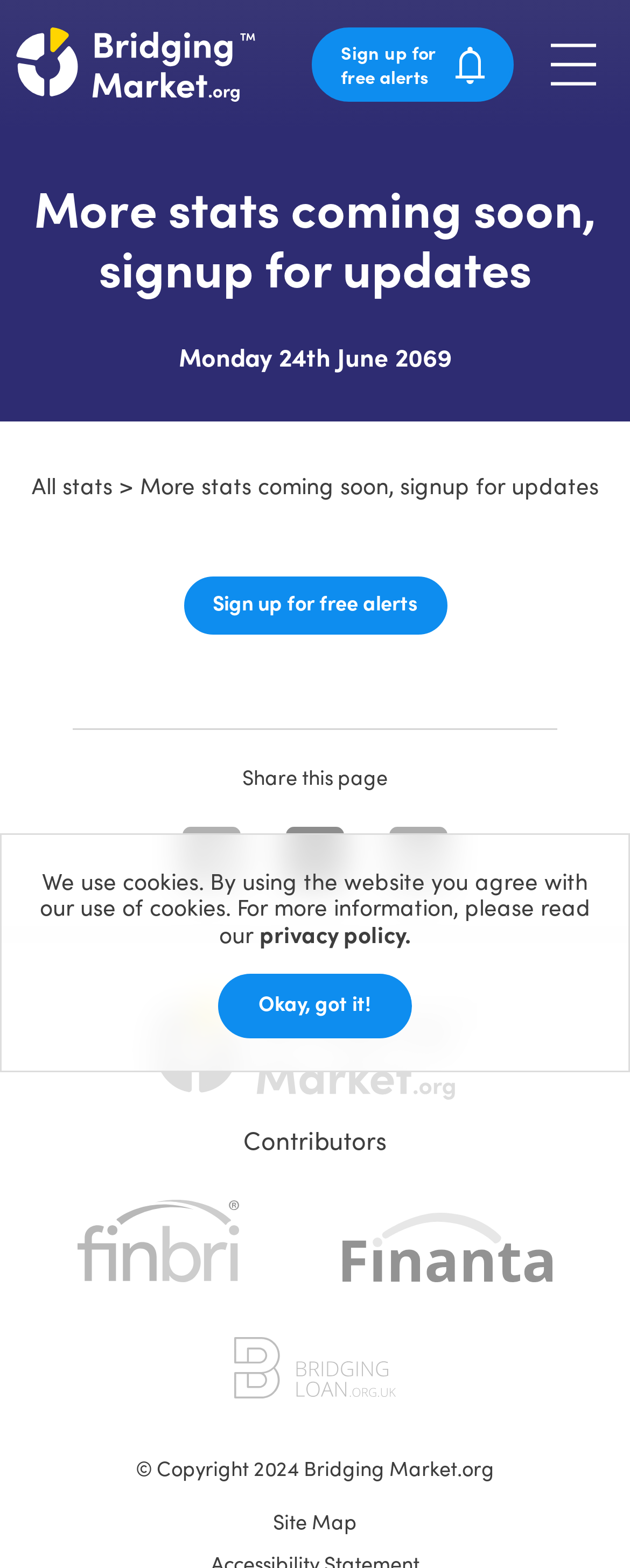Please identify the coordinates of the bounding box for the clickable region that will accomplish this instruction: "View site map".

[0.051, 0.962, 0.949, 0.978]